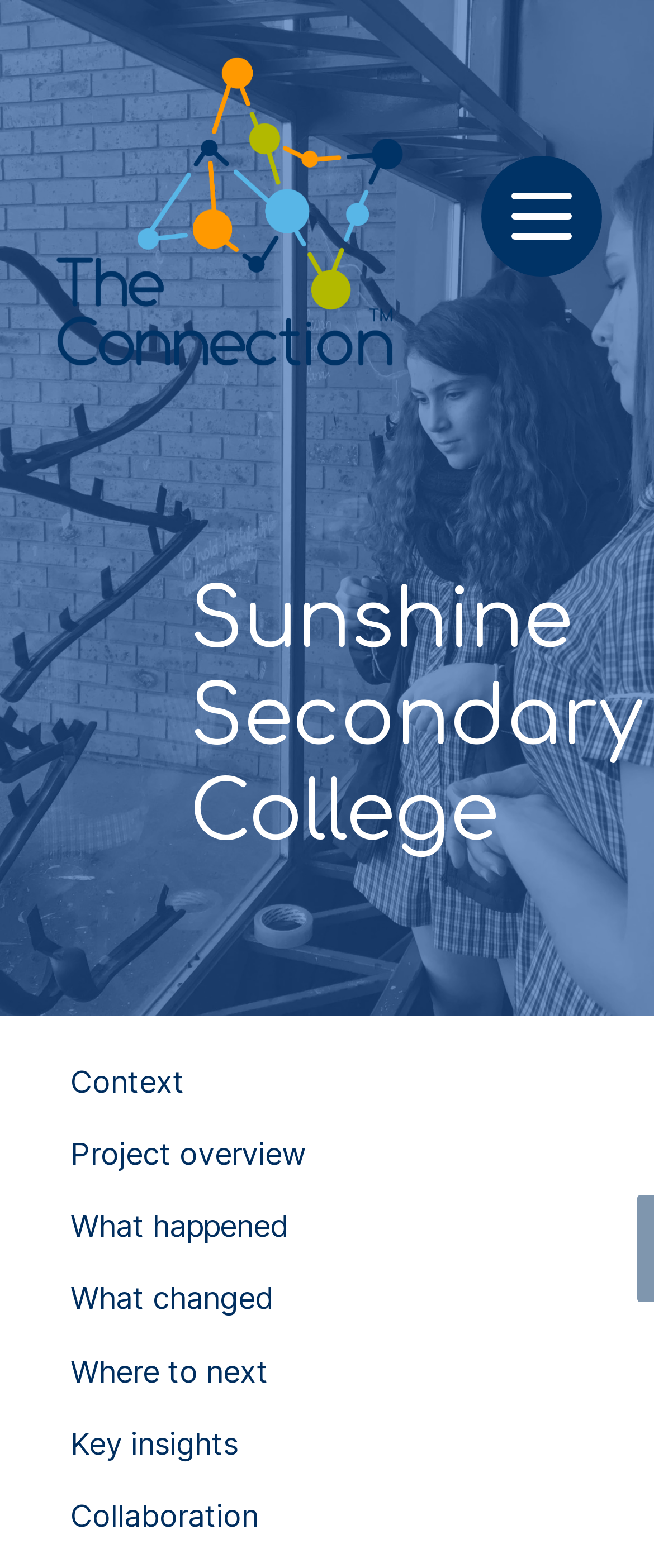Pinpoint the bounding box coordinates of the clickable area needed to execute the instruction: "Go to the project overview page". The coordinates should be specified as four float numbers between 0 and 1, i.e., [left, top, right, bottom].

[0.108, 0.725, 0.469, 0.747]